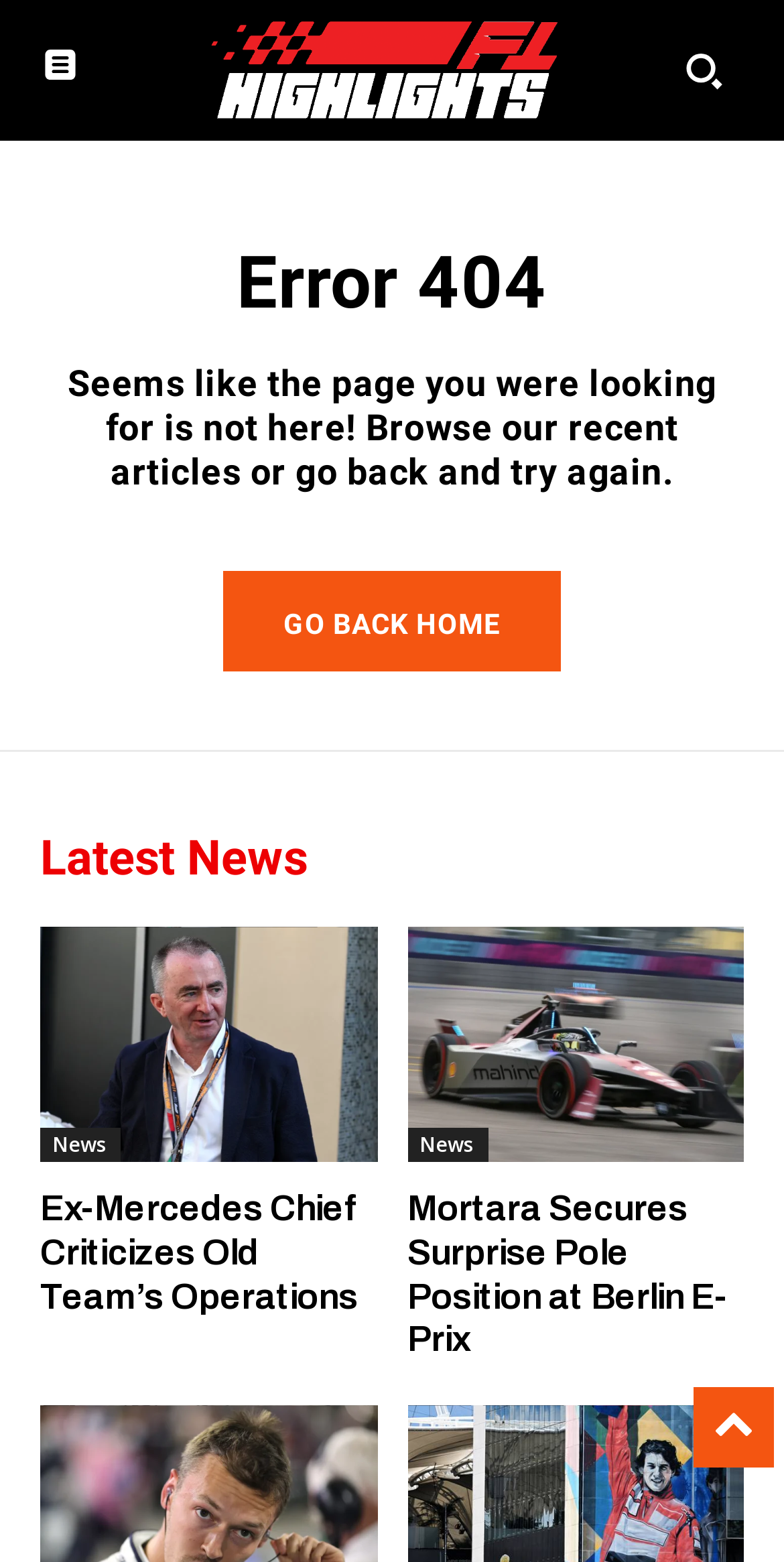Using the provided description: "Dr Nomsa Women Clinic", find the bounding box coordinates of the corresponding UI element. The output should be four float numbers between 0 and 1, in the format [left, top, right, bottom].

None